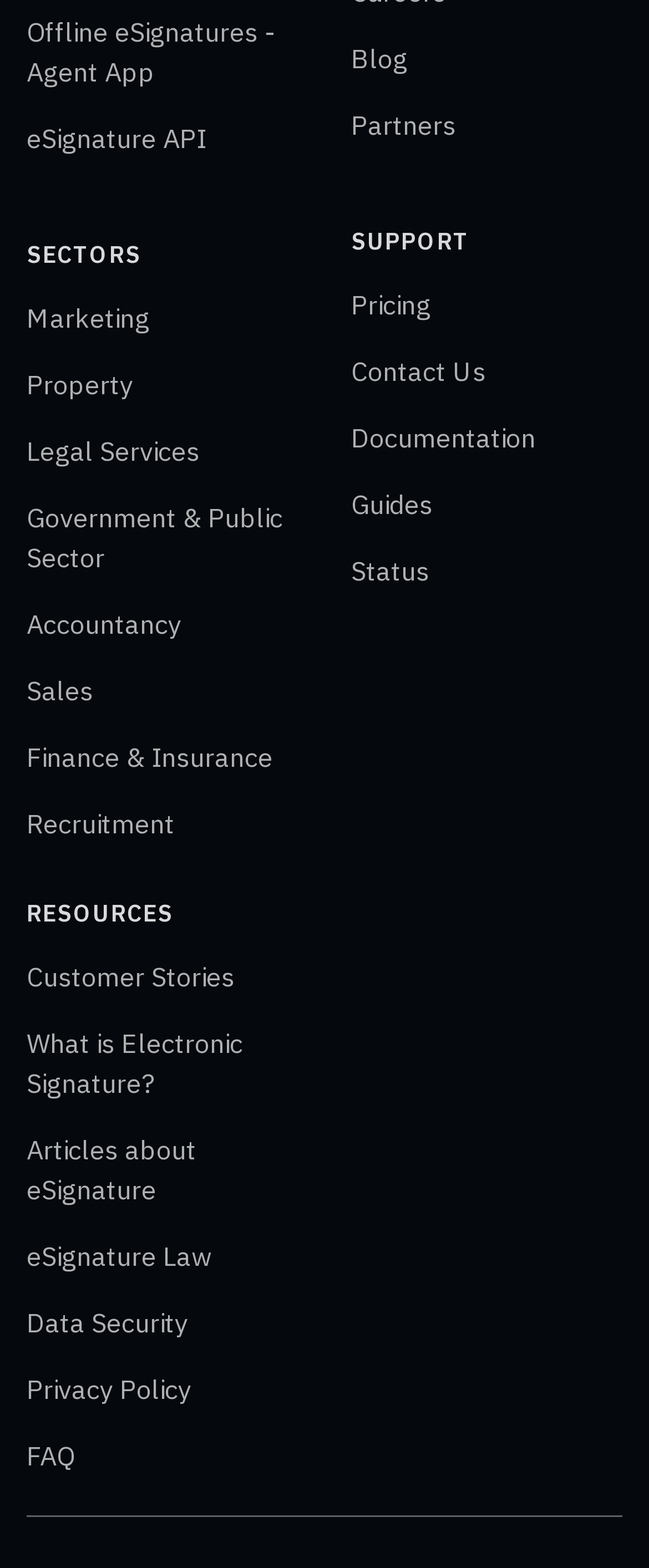Using the webpage screenshot, find the UI element described by Accountancy. Provide the bounding box coordinates in the format (top-left x, top-left y, bottom-right x, bottom-right y), ensuring all values are floating point numbers between 0 and 1.

[0.041, 0.387, 0.279, 0.408]